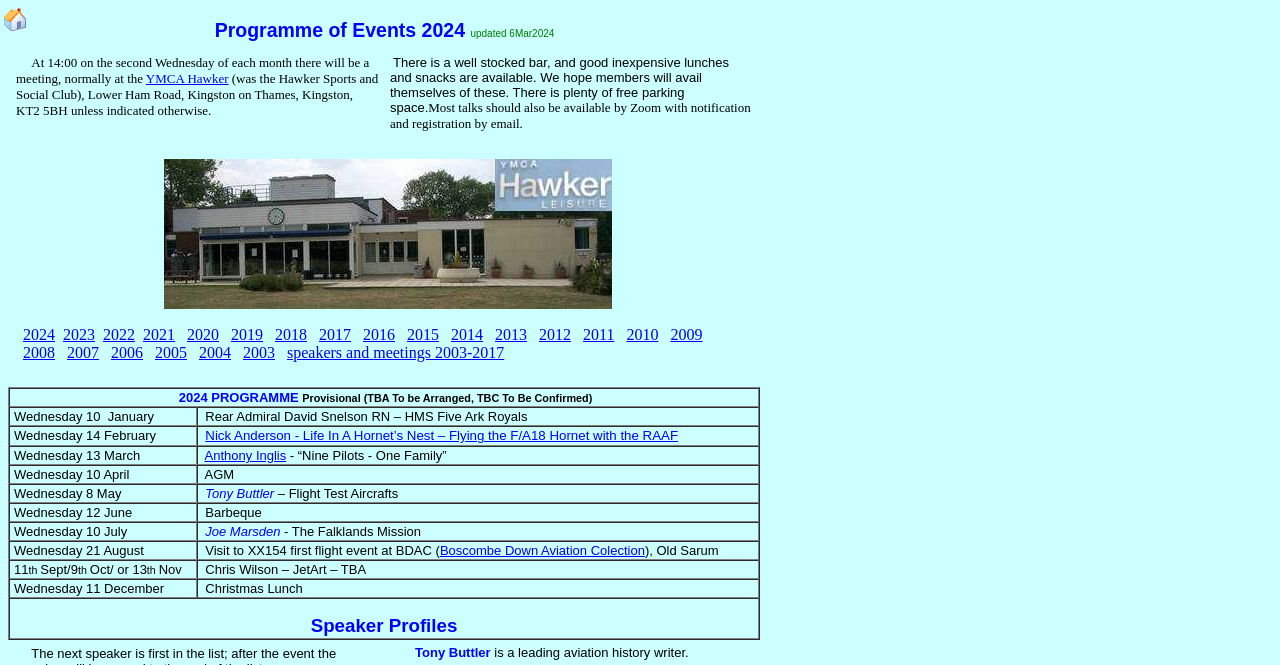Determine the bounding box of the UI element mentioned here: "YMCA Hawker". The coordinates must be in the format [left, top, right, bottom] with values ranging from 0 to 1.

[0.114, 0.107, 0.179, 0.129]